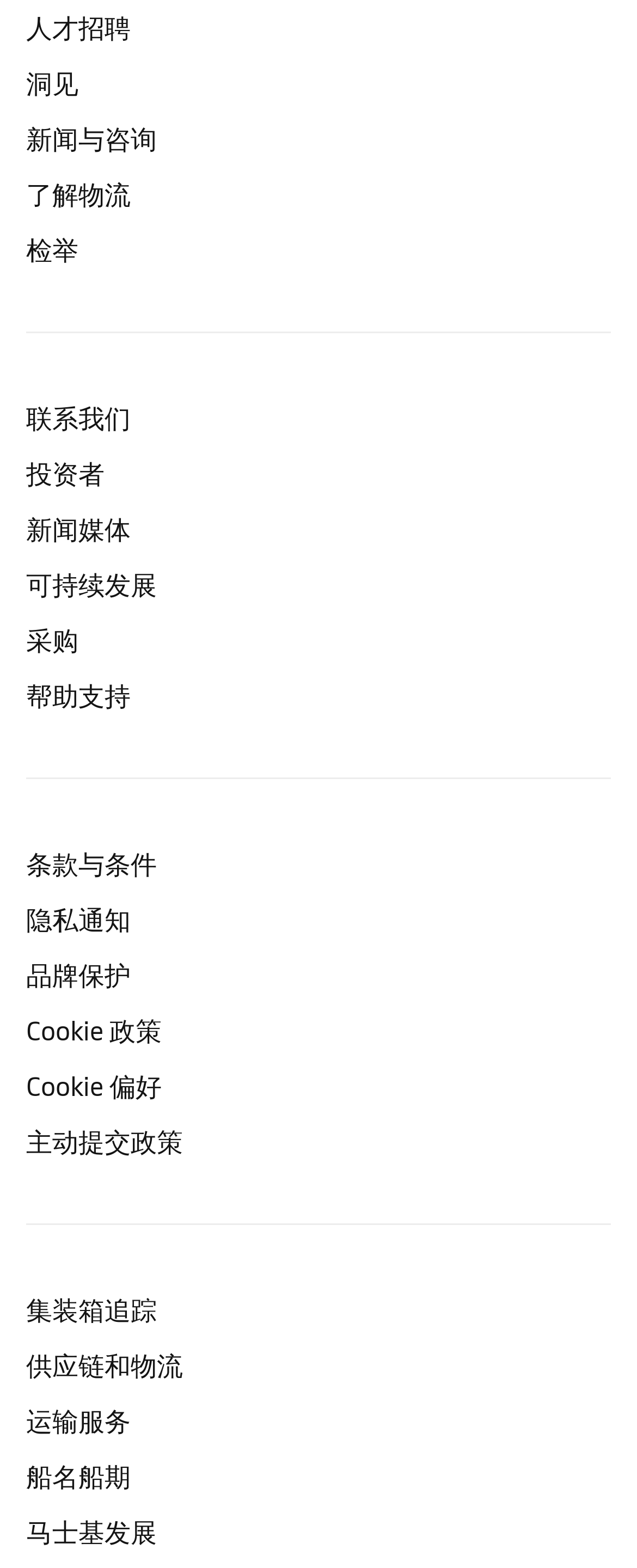Pinpoint the bounding box coordinates of the element that must be clicked to accomplish the following instruction: "Contact us". The coordinates should be in the format of four float numbers between 0 and 1, i.e., [left, top, right, bottom].

[0.041, 0.254, 0.959, 0.277]